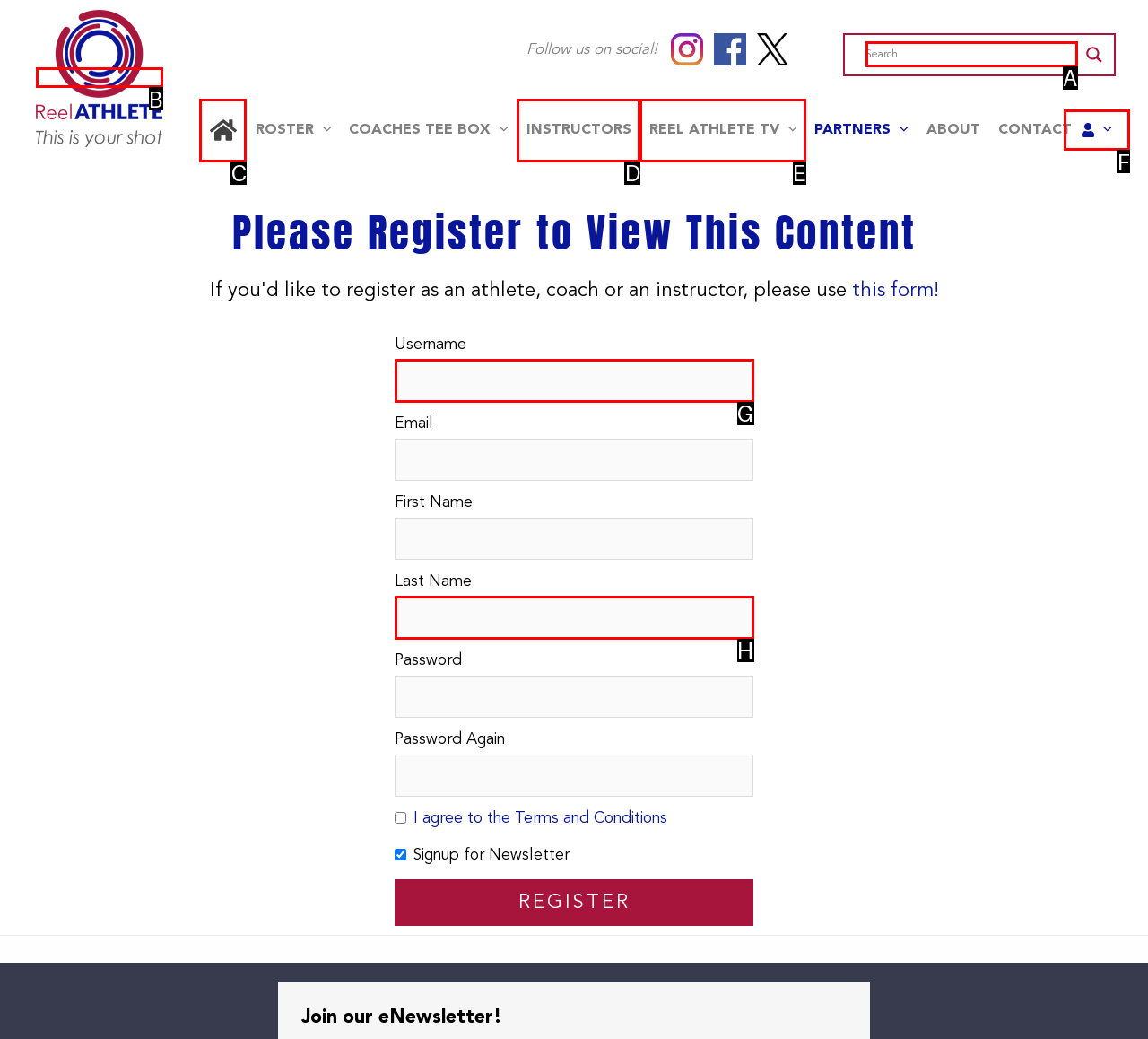Identify the correct option to click in order to accomplish the task: Login to renew or change an existing account Provide your answer with the letter of the selected choice.

F